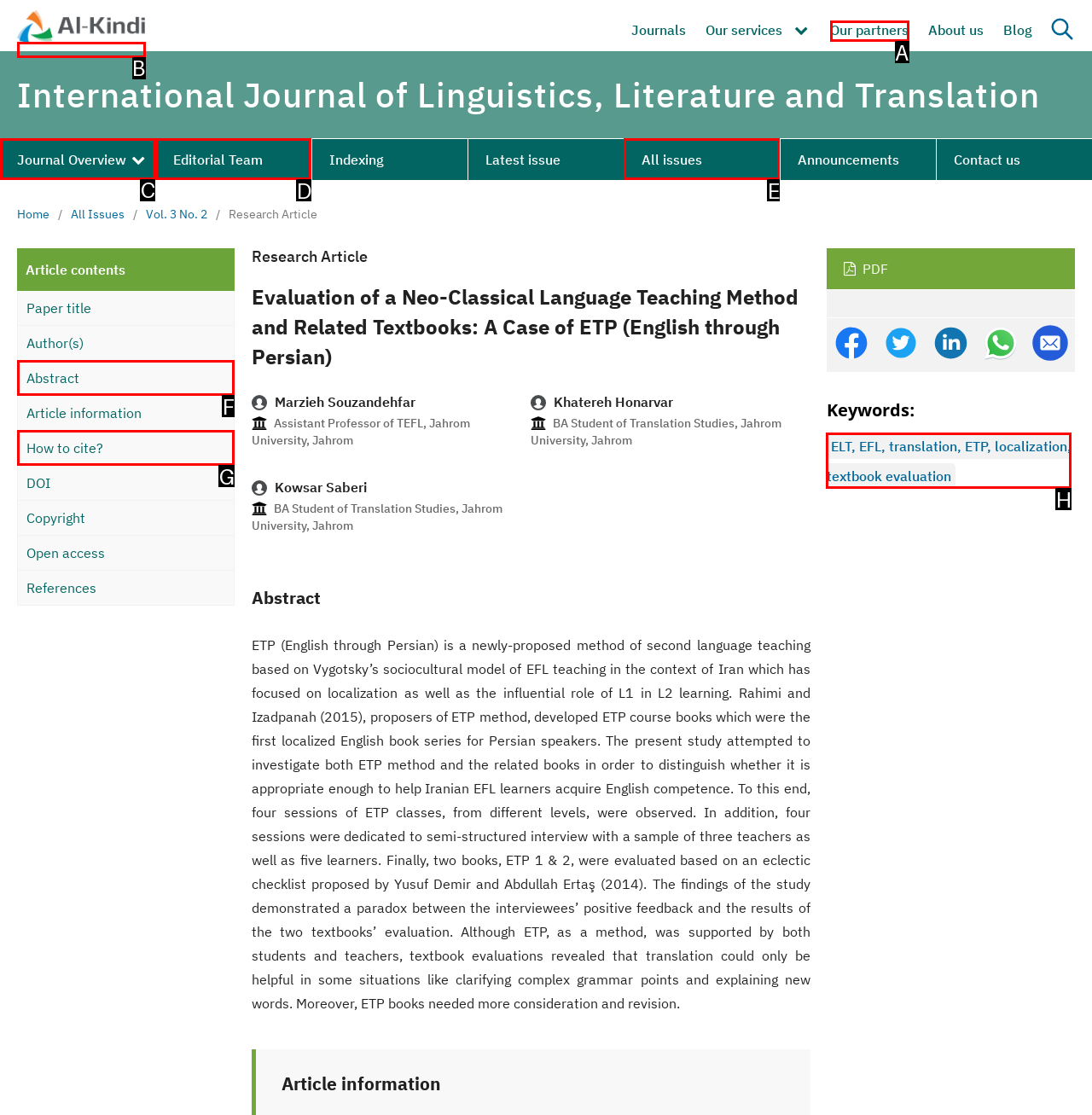Determine which HTML element to click to execute the following task: View the 'Journal Overview' Answer with the letter of the selected option.

C